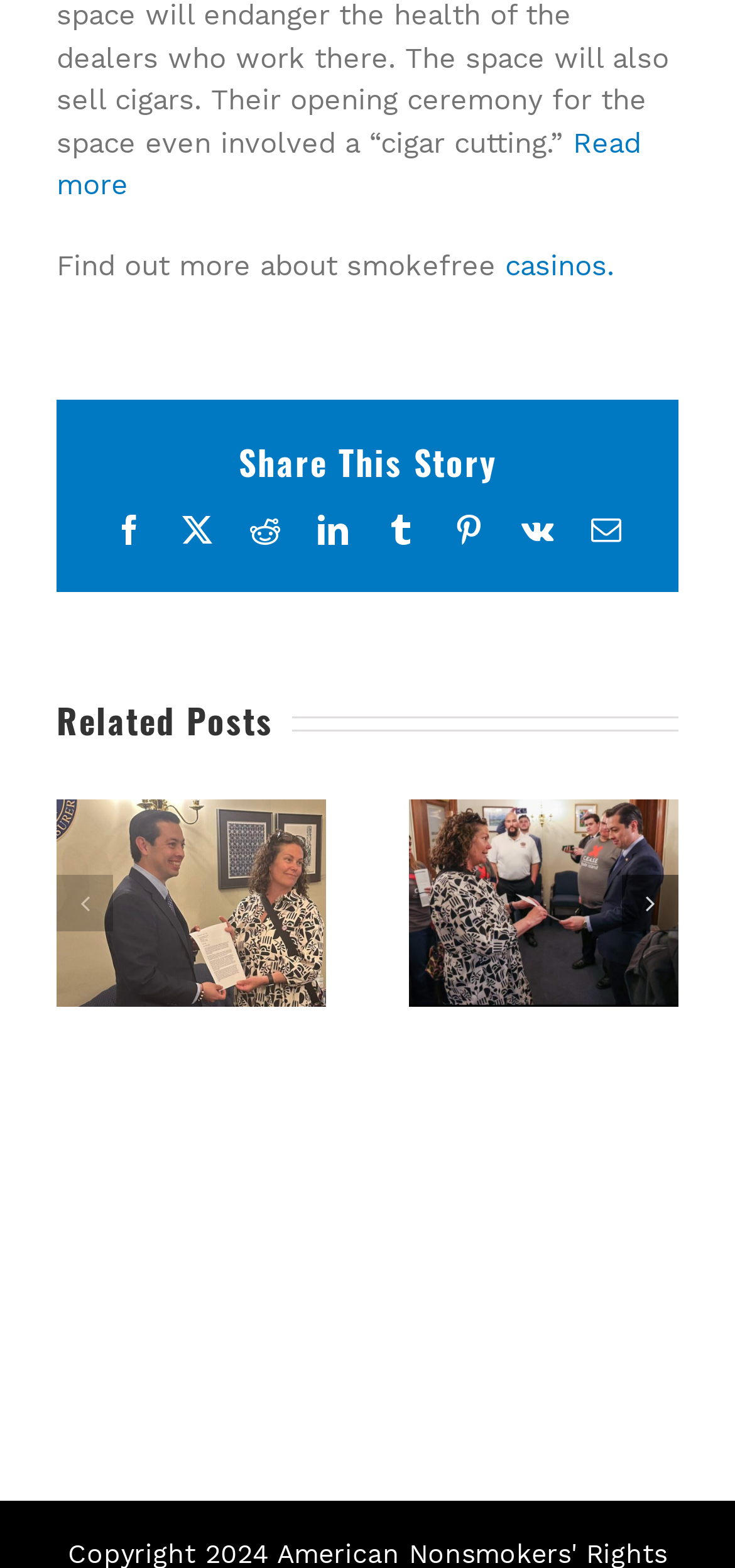Give a short answer to this question using one word or a phrase:
How many related posts are available?

5